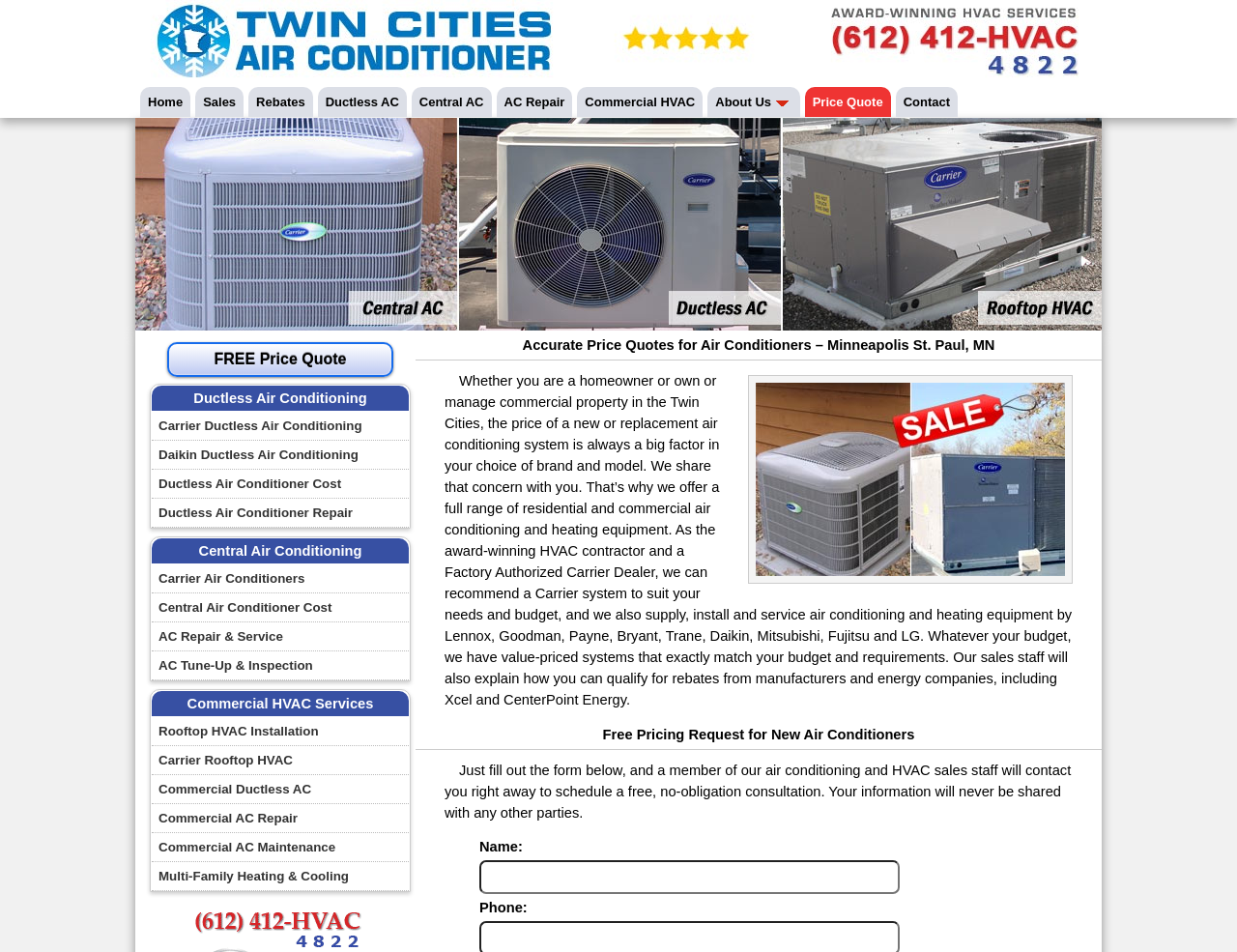What is the primary heading on this webpage?

Accurate Price Quotes for Air Conditioners – Minneapolis St. Paul, MN